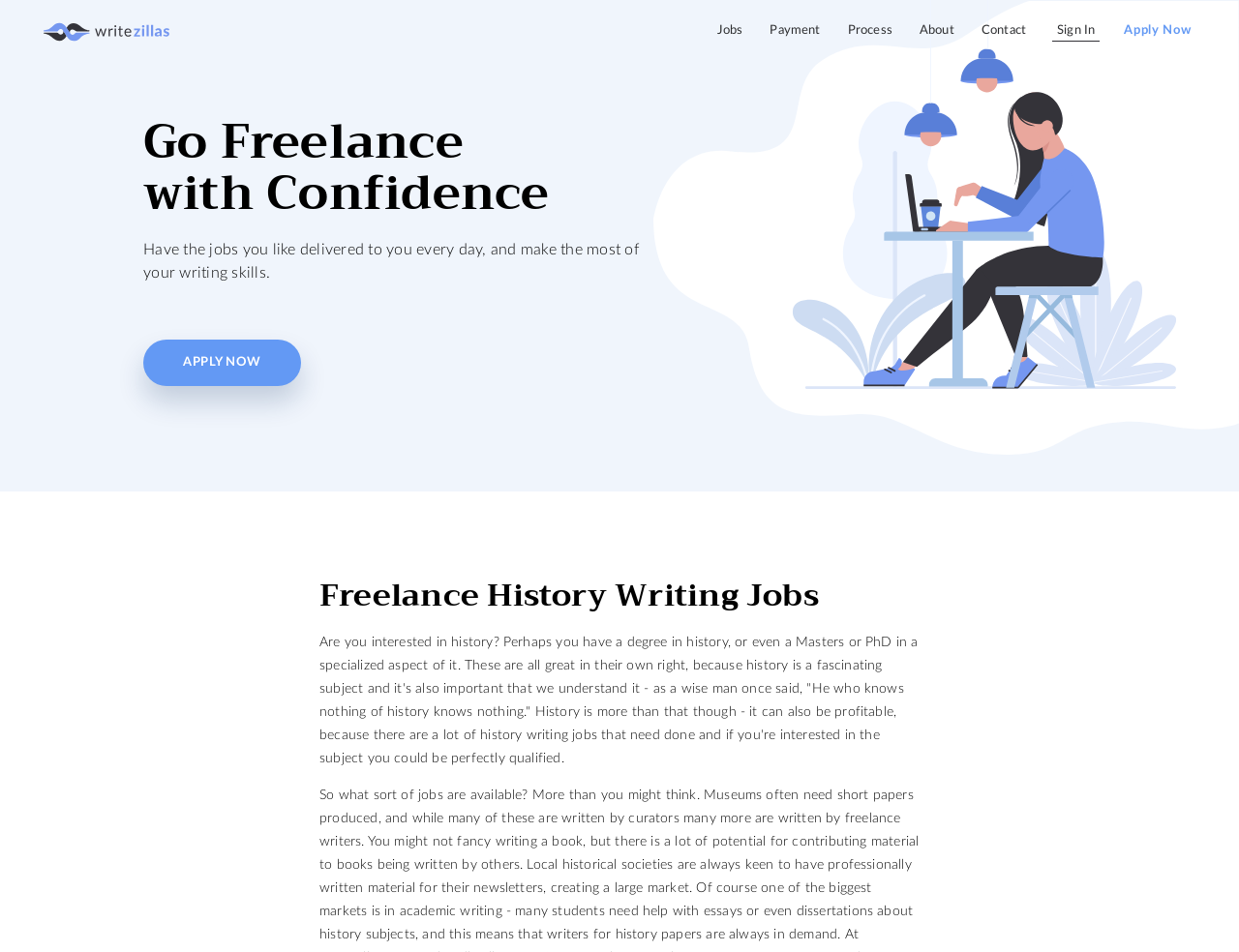Specify the bounding box coordinates of the area that needs to be clicked to achieve the following instruction: "Sign in to your account".

[0.849, 0.02, 0.888, 0.044]